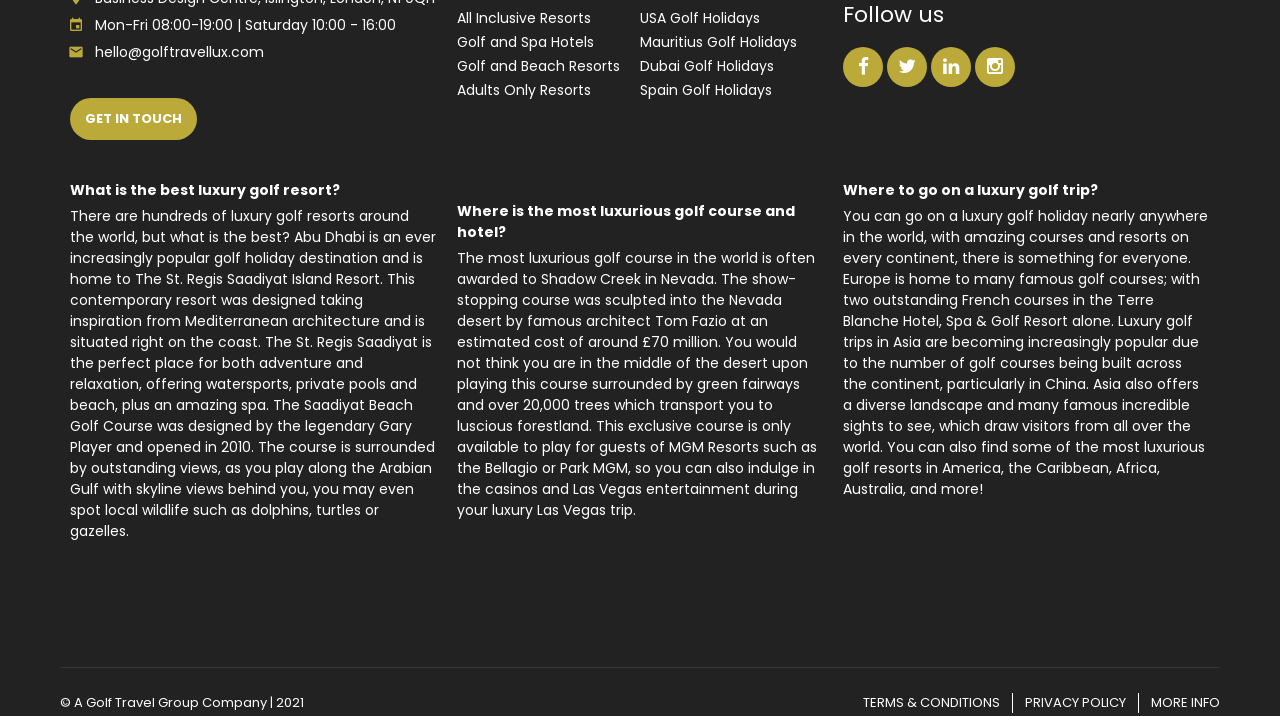Determine the bounding box coordinates of the target area to click to execute the following instruction: "Read terms and conditions."

[0.674, 0.968, 0.781, 0.995]